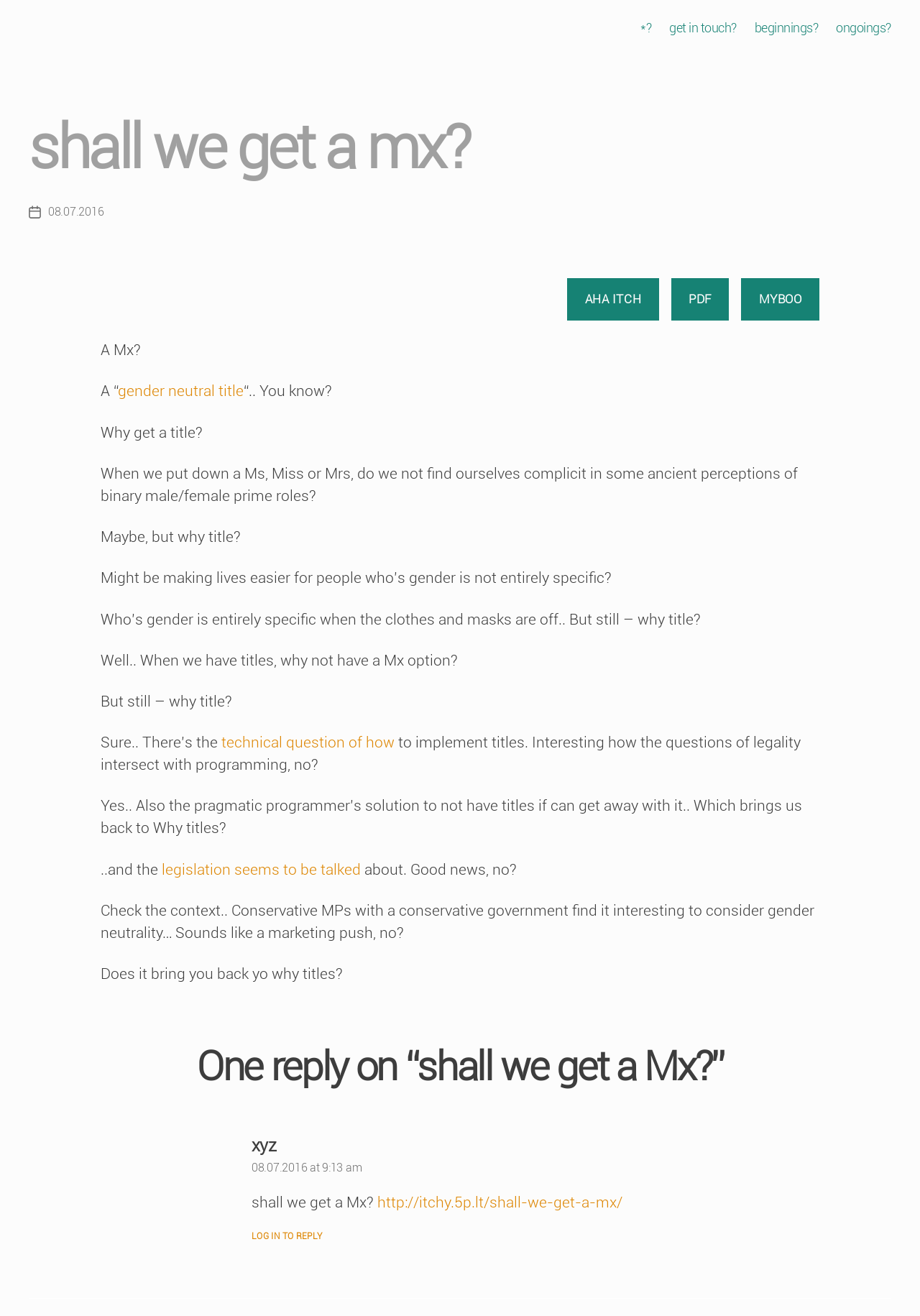Give a complete and precise description of the webpage's appearance.

This webpage appears to be a blog post or article discussing the topic of using the title "Mx" as a gender-neutral option. The page has a navigation bar at the top with four links: "*?", "get in touch?", "beginnings?", and "ongoings?". Below the navigation bar, there is a header section with the title "shall we get a Mx?" in large font.

The main content of the page is divided into several sections. The first section discusses the idea of using a gender-neutral title and asks questions about why titles are necessary. The text is presented in a series of short paragraphs, with some links to related concepts, such as "gender neutral title". The section also includes some rhetorical questions, such as "Why get a title?" and "Why not have a Mx option?".

The next section appears to be a response or comment to the original post, with a heading "One reply on “shall we get a Mx?”". This section includes a link to the original post, as well as a timestamp and a link to the commenter's profile.

At the bottom of the page, there is a footer section with links to log in to reply to the post, as well as a link to the original post. There are also several other links and buttons scattered throughout the page, including links to PDF files and other related resources.

Overall, the page has a simple and clean design, with a focus on presenting the content and ideas in a clear and readable format.